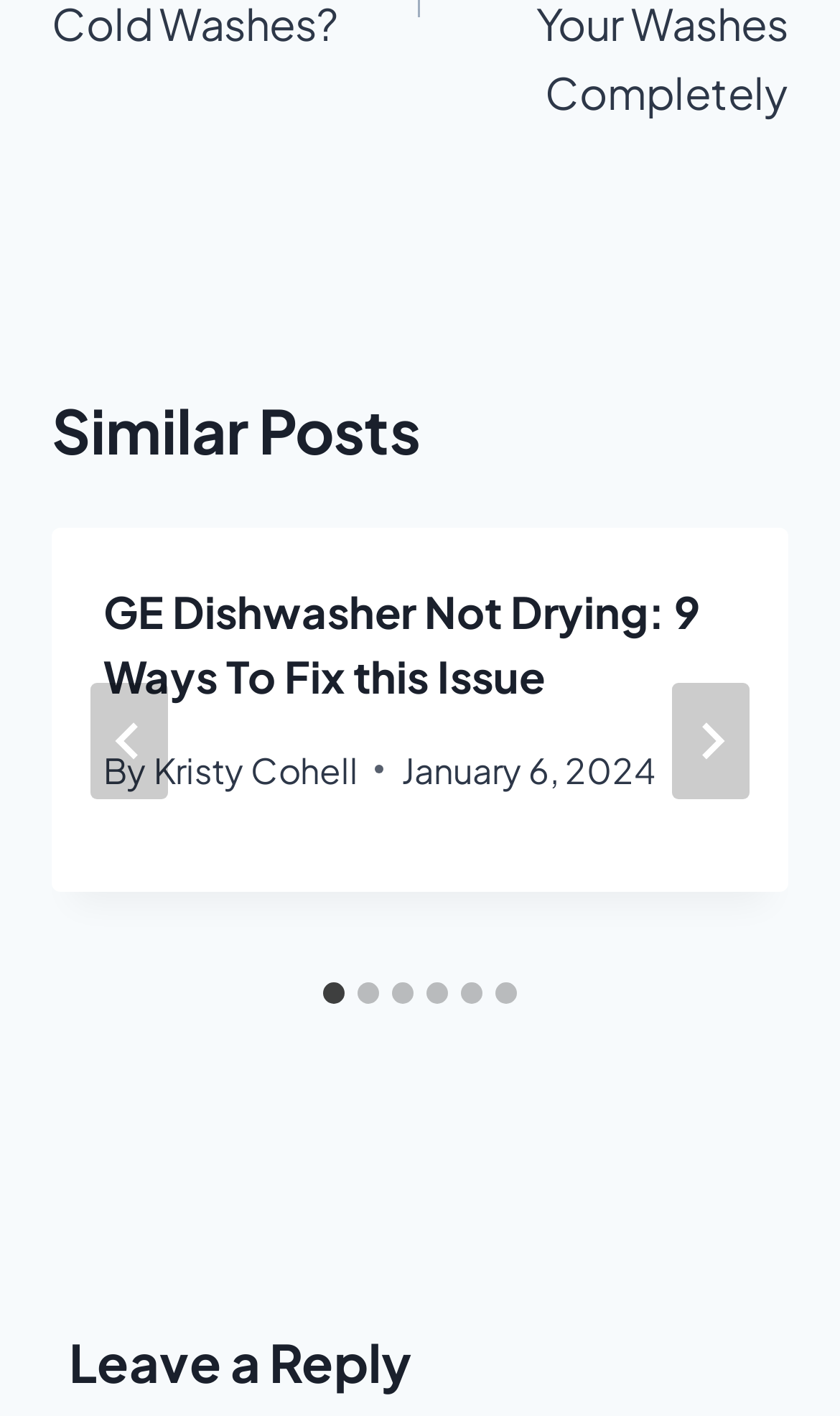Extract the bounding box coordinates for the UI element described as: "Kristy Cohell".

[0.183, 0.527, 0.426, 0.559]